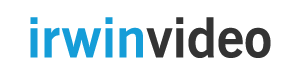Use a single word or phrase to answer the question:
What is the color of the 'video' part of the logo?

Bold, dark gray